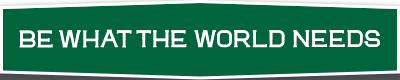Is the banner part of a university campaign?
Using the image provided, answer with just one word or phrase.

Yes